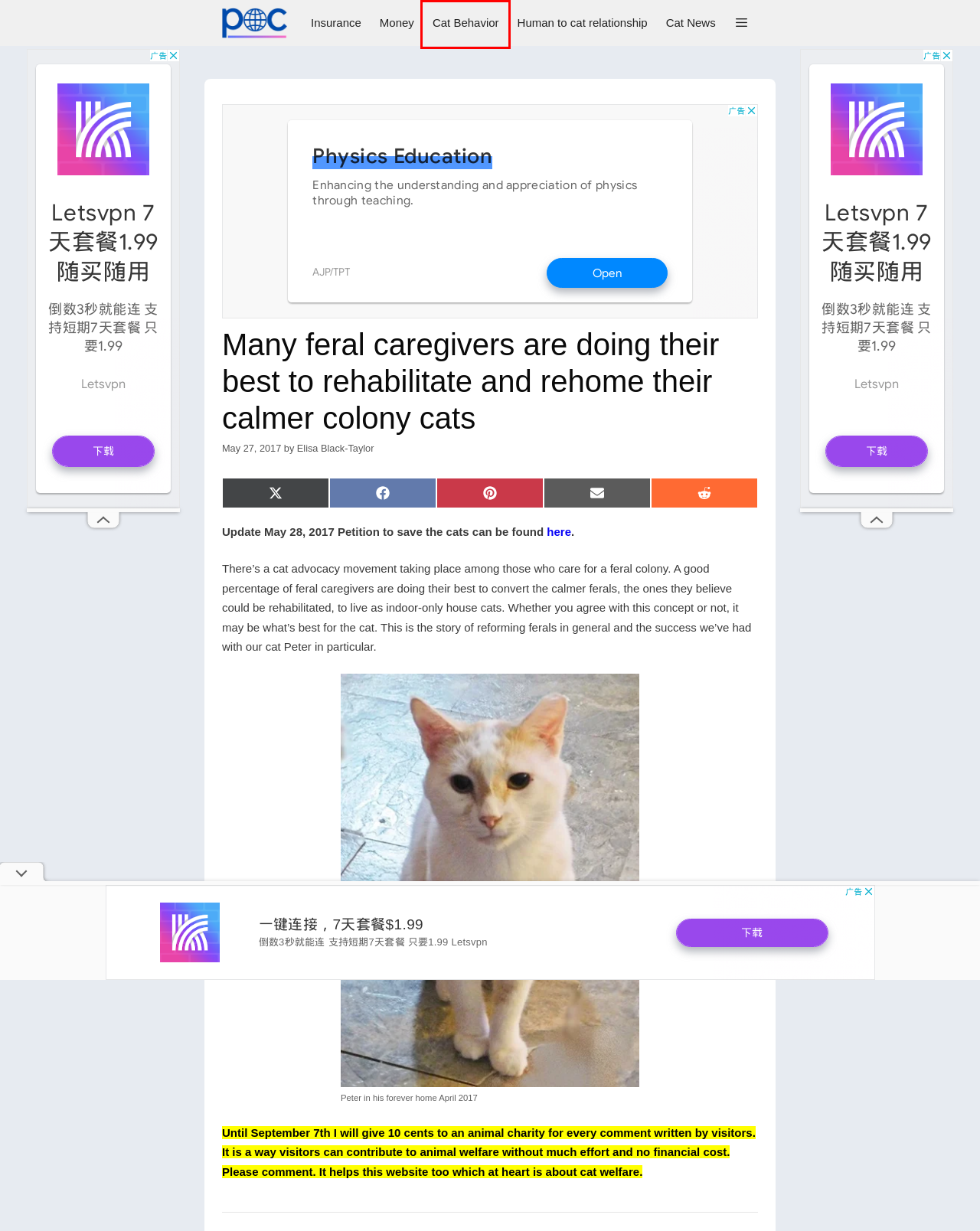Consider the screenshot of a webpage with a red bounding box and select the webpage description that best describes the new page that appears after clicking the element inside the red box. Here are the candidates:
A. Animal laws – Michael Broad
B. Elisa Black-Taylor – Michael Broad
C. Cat News – Michael Broad
D. Cat Behavior – Michael Broad
E. Human to cat relationship – Michael Broad
F. money – Michael Broad
G. Michael Broad – A Michael Broad Blog
H. insurance – Michael Broad

D